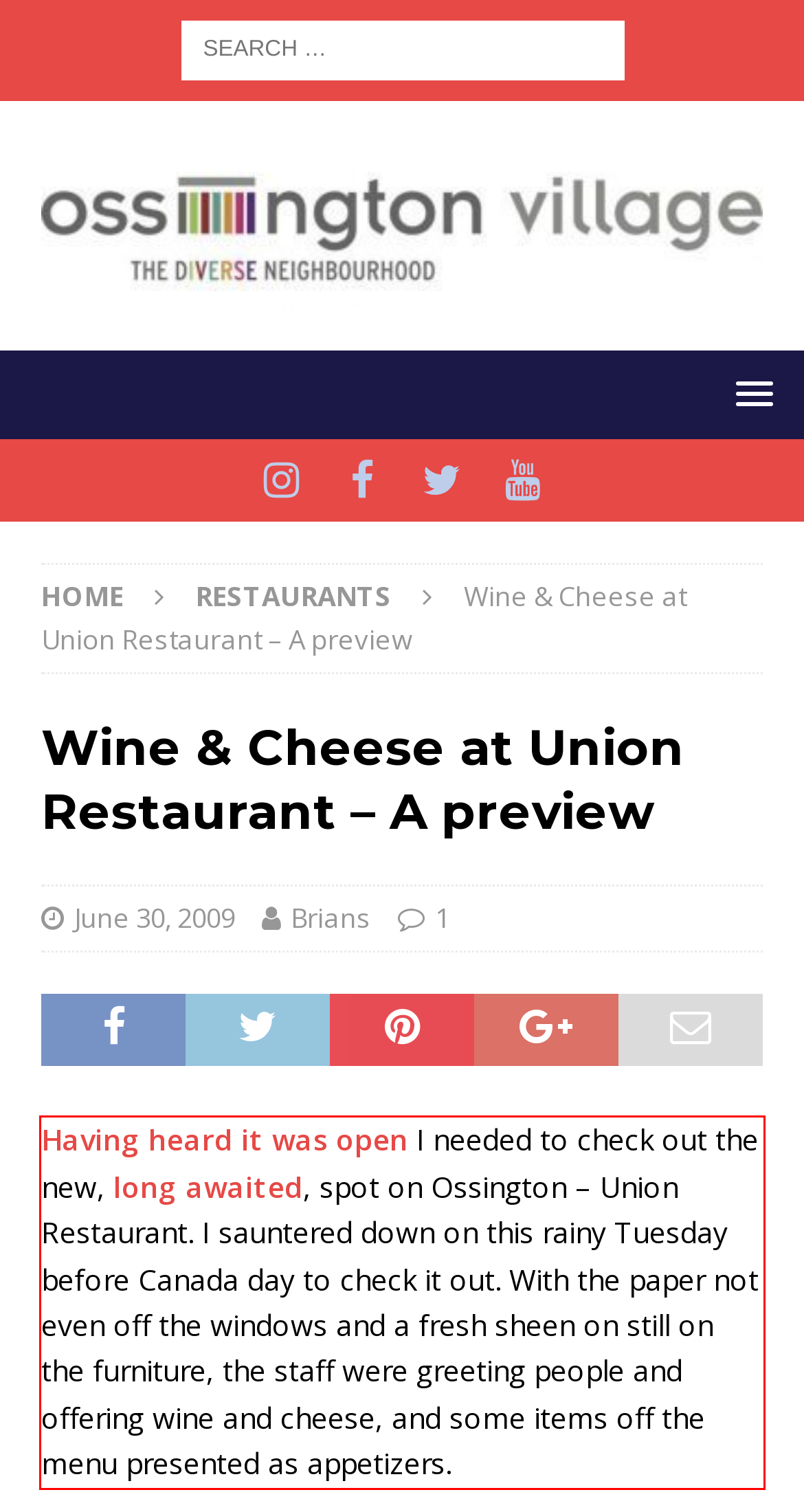In the given screenshot, locate the red bounding box and extract the text content from within it.

Having heard it was open I needed to check out the new, long awaited, spot on Ossington – Union Restaurant. I sauntered down on this rainy Tuesday before Canada day to check it out. With the paper not even off the windows and a fresh sheen on still on the furniture, the staff were greeting people and offering wine and cheese, and some items off the menu presented as appetizers.